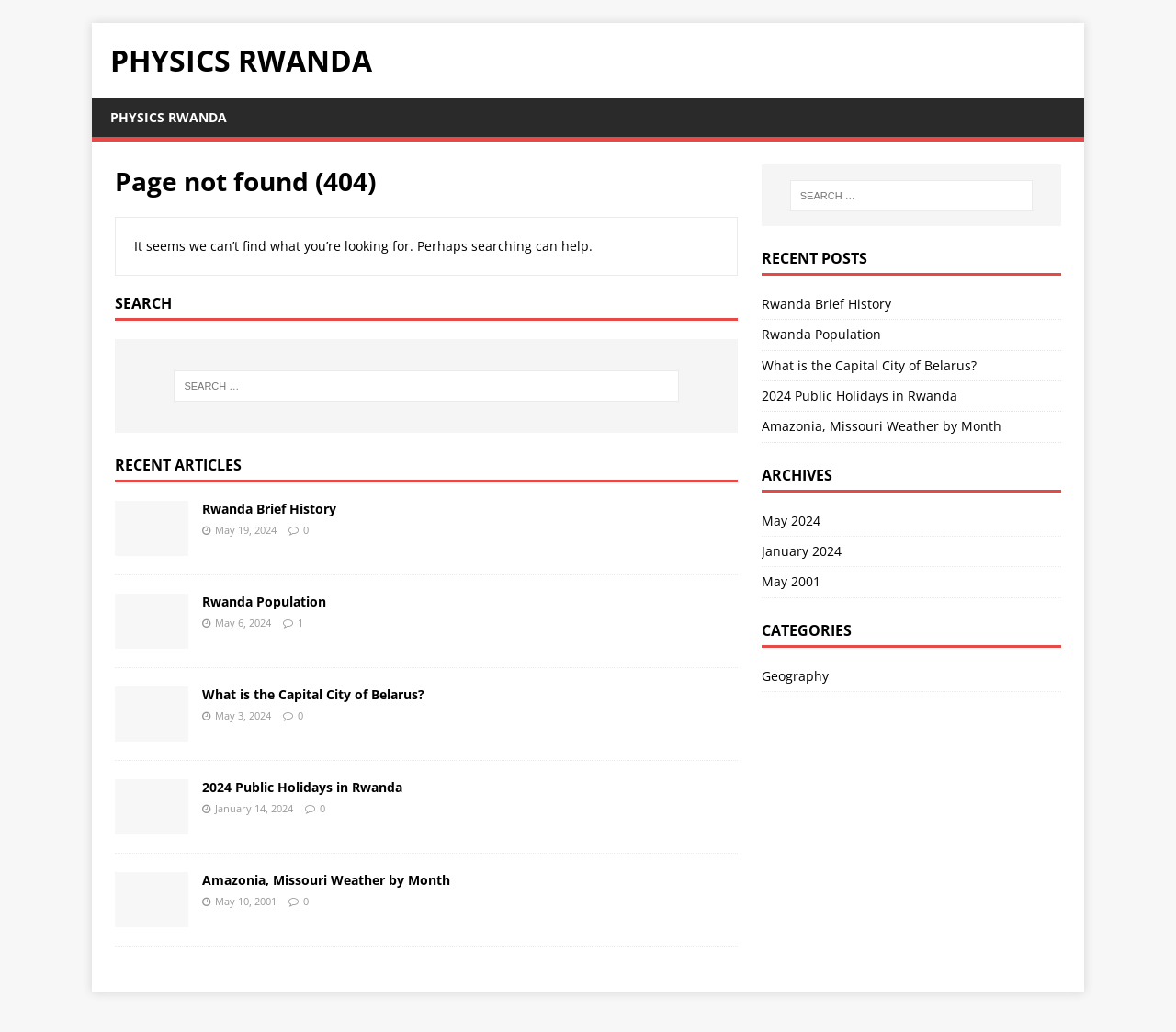Answer briefly with one word or phrase:
What is the purpose of the 'ARCHIVES' section?

To access archived articles